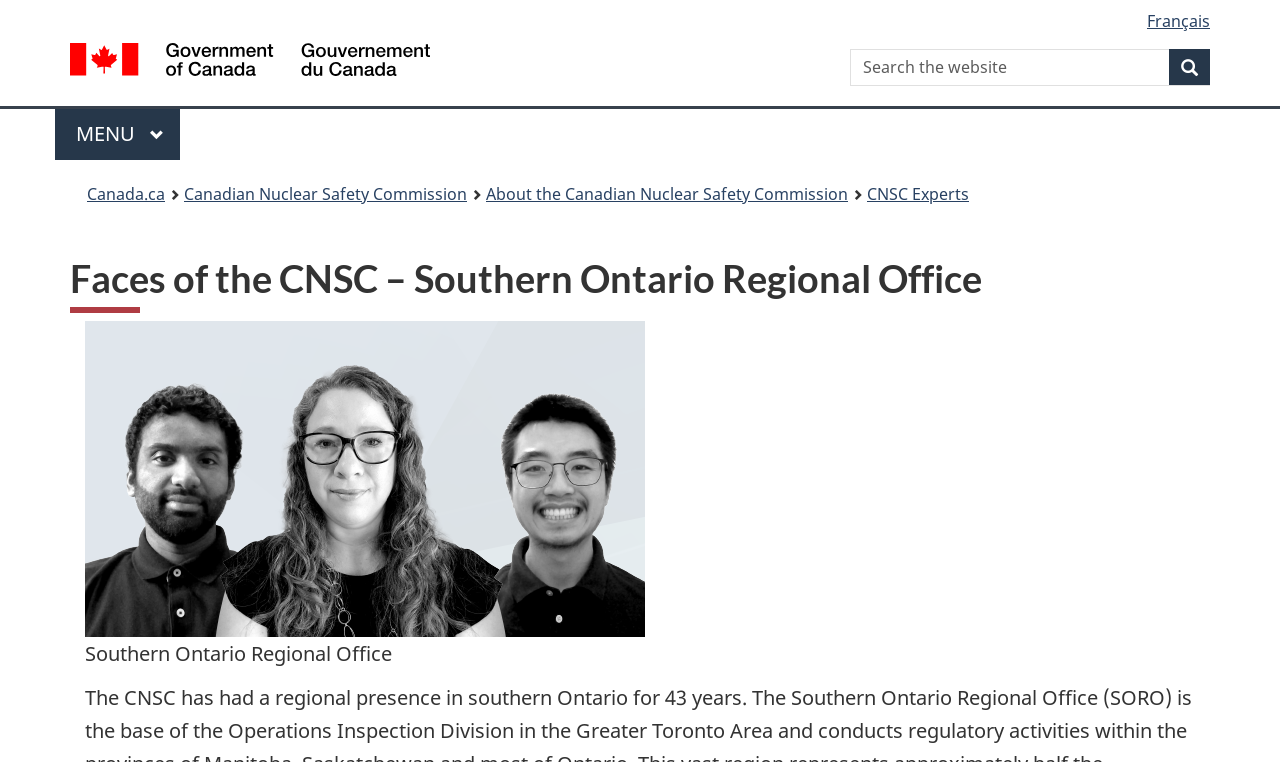Using the details from the image, please elaborate on the following question: What is the main topic of the webpage?

I inferred the main topic of the webpage by analyzing the breadcrumb navigation, which shows the hierarchy of pages. The last link in the breadcrumb navigation is 'CNSC Experts', which suggests that the webpage is about experts from the Canadian Nuclear Safety Commission.